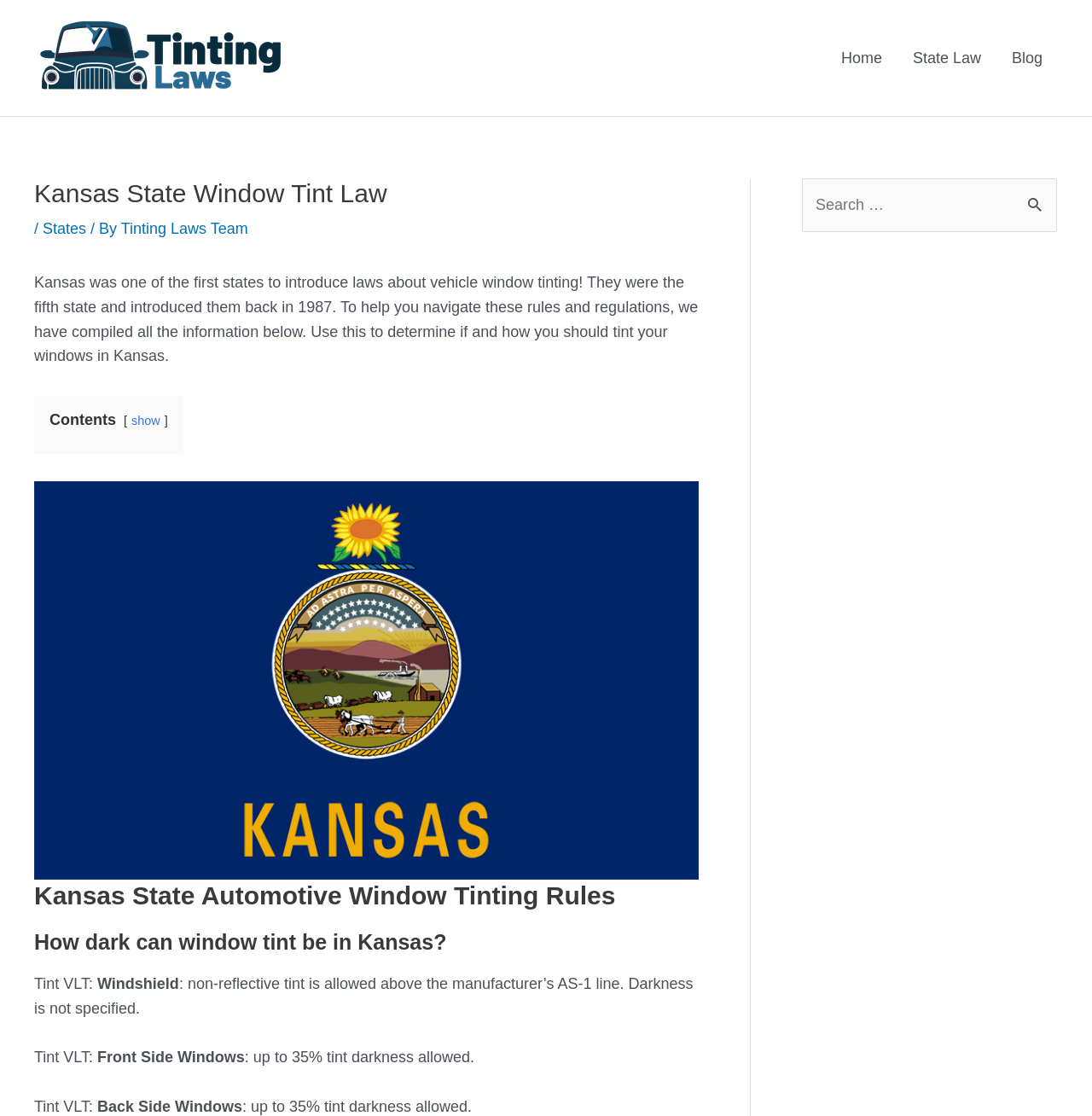Please reply to the following question using a single word or phrase: 
What is the allowed tint darkness for front side windows in Kansas?

up to 35%